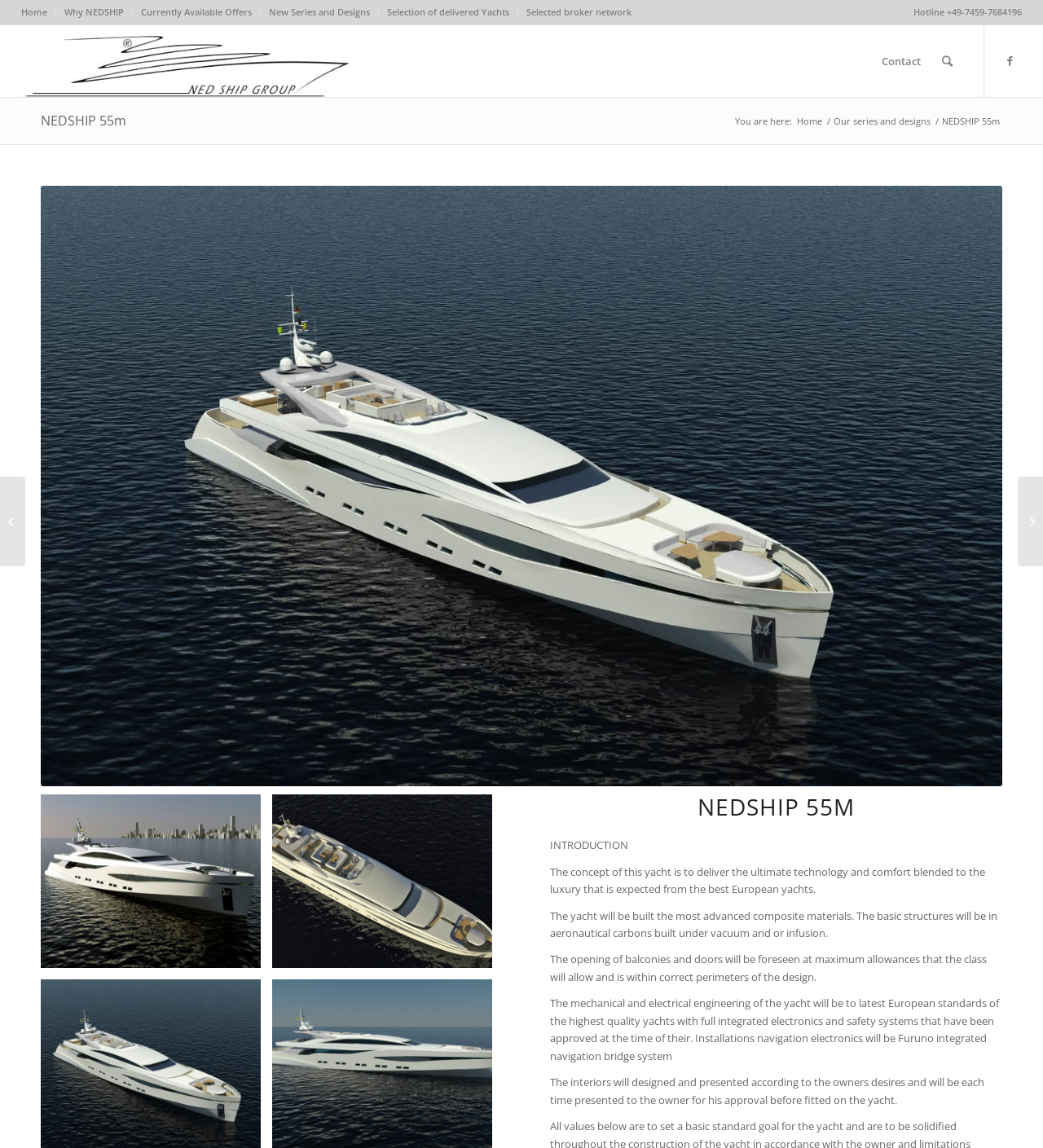Identify the bounding box coordinates of the clickable region necessary to fulfill the following instruction: "Click on the 'team performance program' link". The bounding box coordinates should be four float numbers between 0 and 1, i.e., [left, top, right, bottom].

None